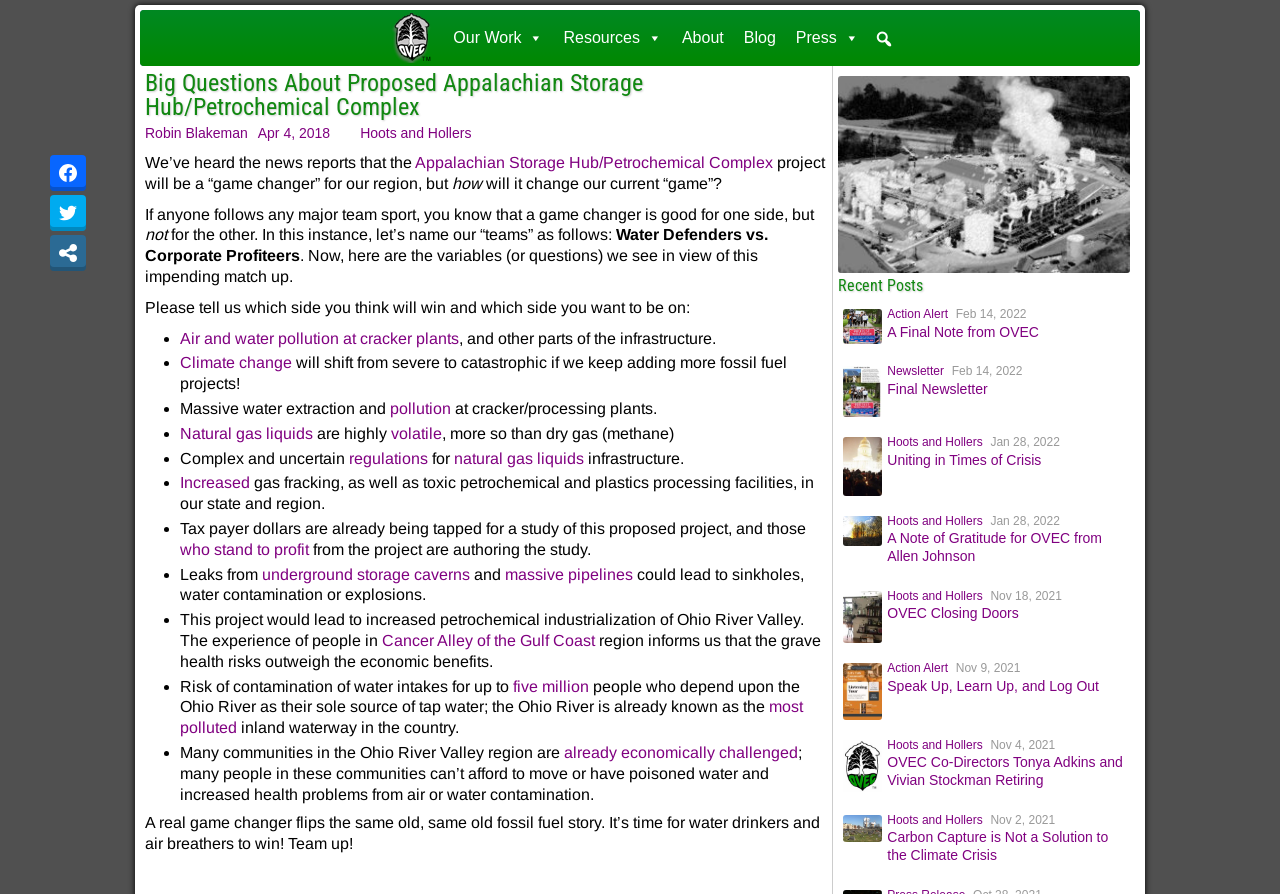Given the description "title="Share on other apps"", determine the bounding box of the corresponding UI element.

[0.039, 0.263, 0.067, 0.303]